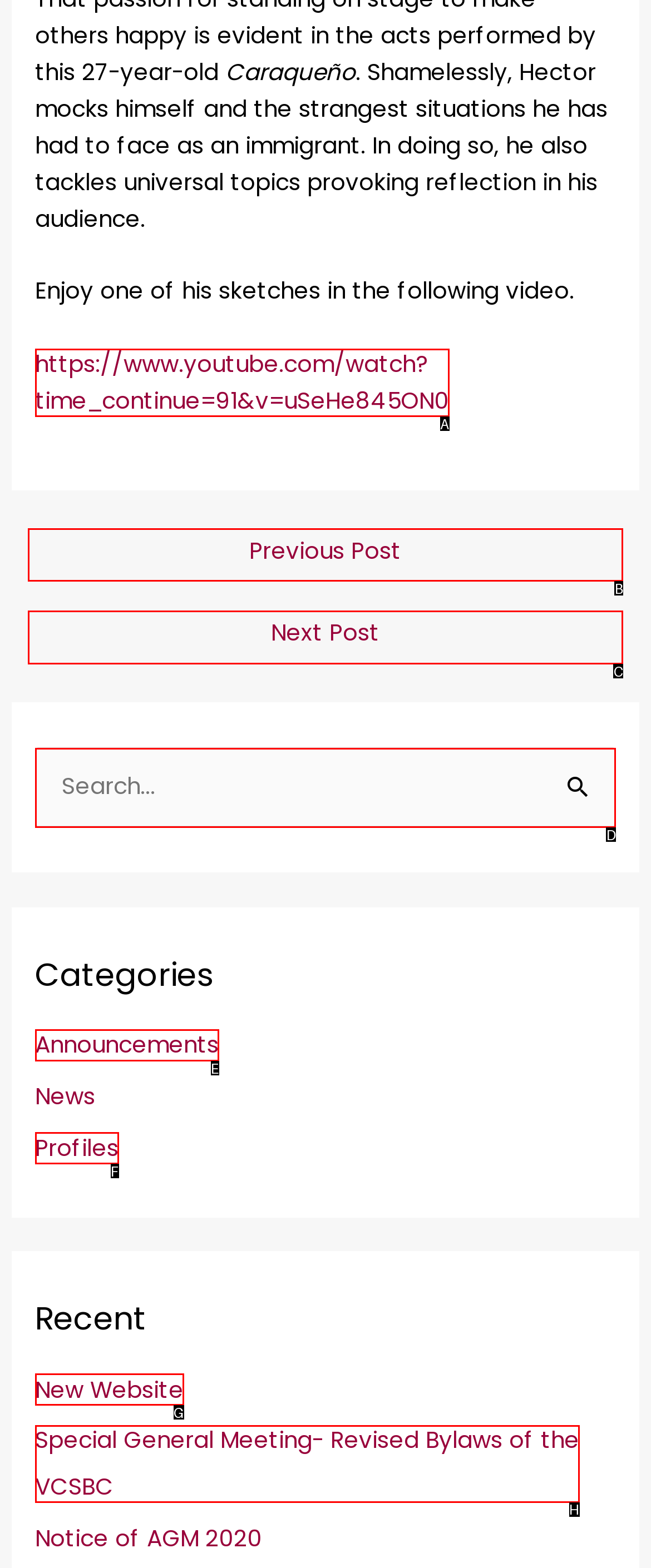Select the letter associated with the UI element you need to click to perform the following action: Search for something
Reply with the correct letter from the options provided.

D